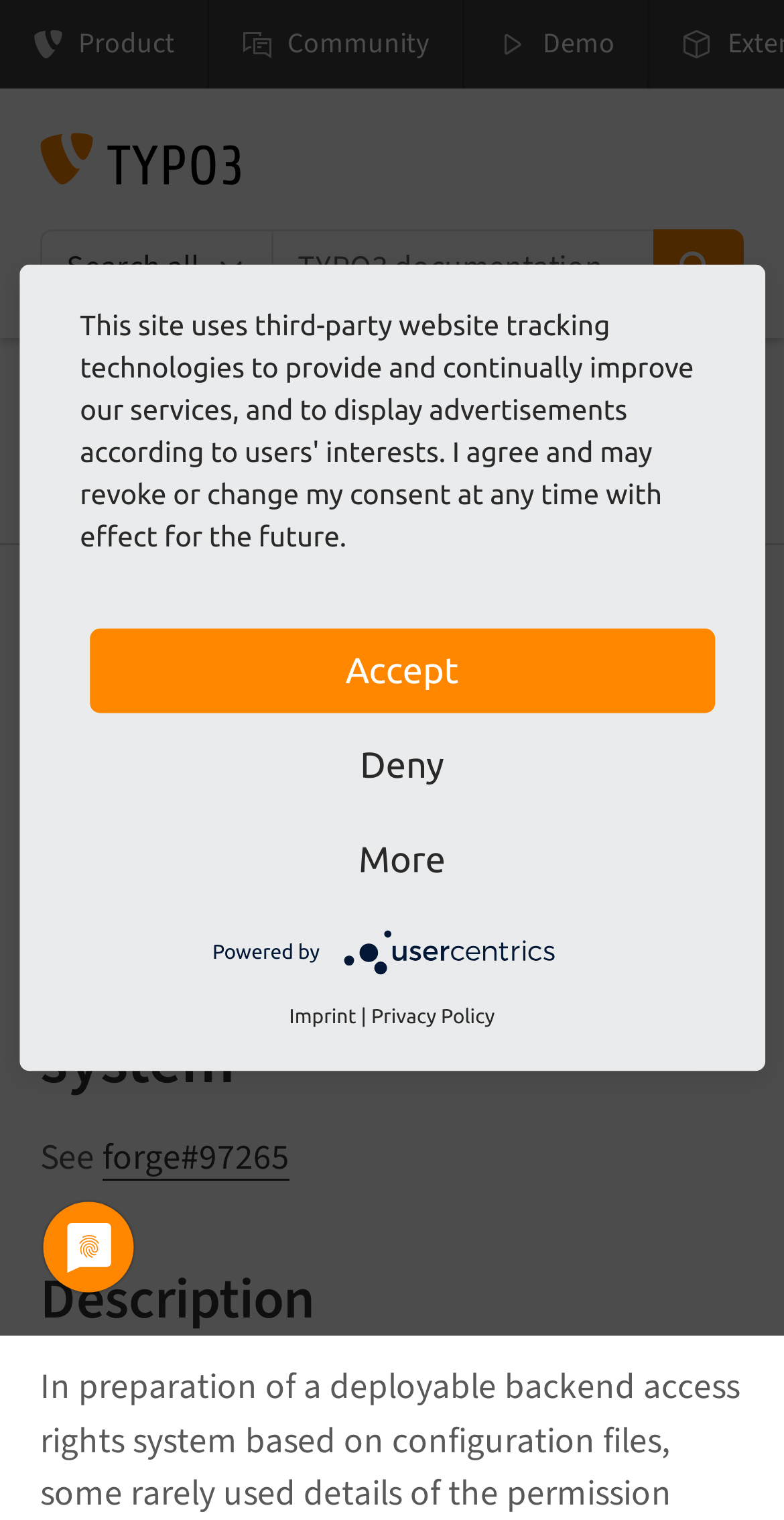Please find and report the primary heading text from the webpage.

Breaking: #97265 - Simplified access mode system